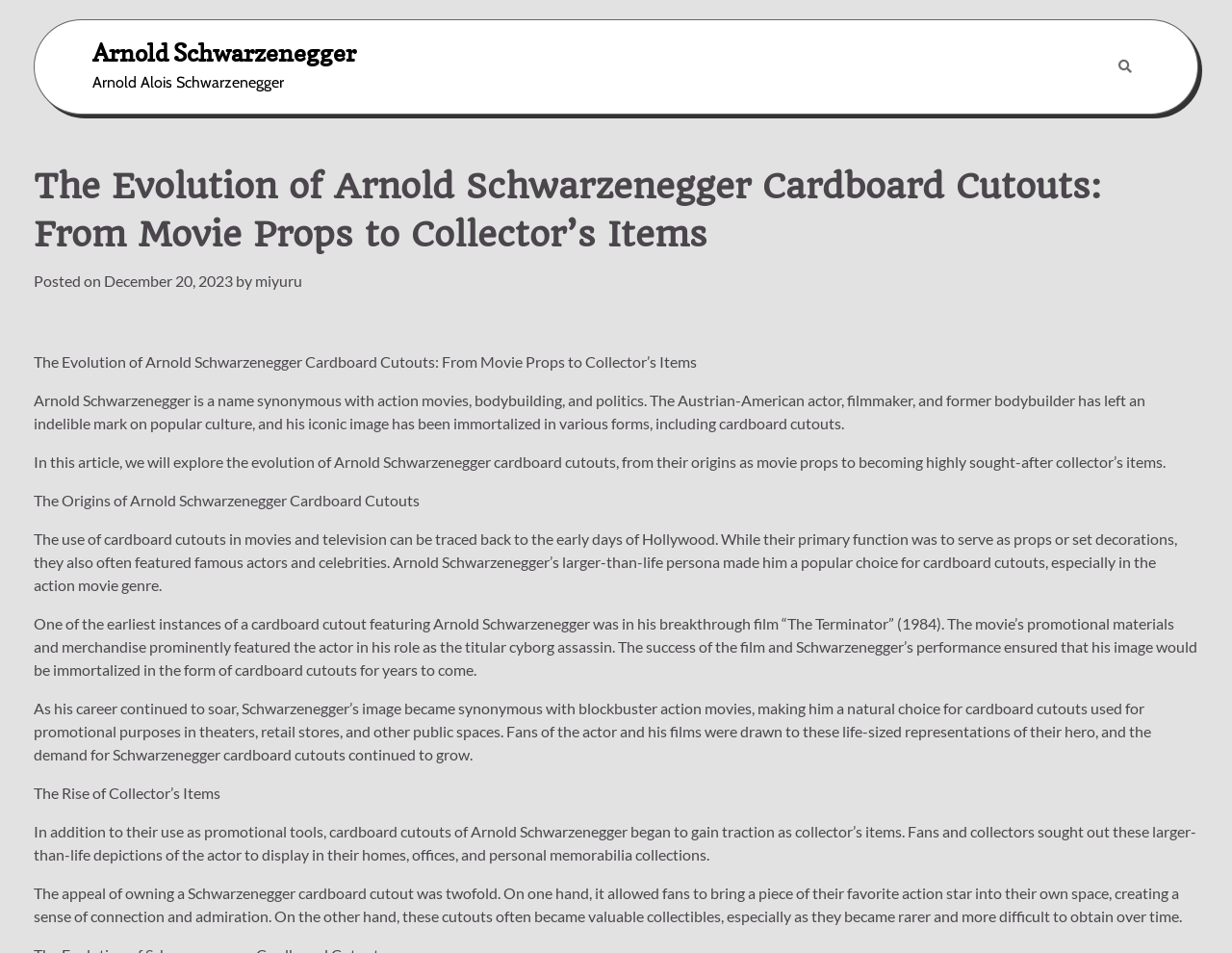Determine the bounding box for the UI element described here: "stress and pressure".

None